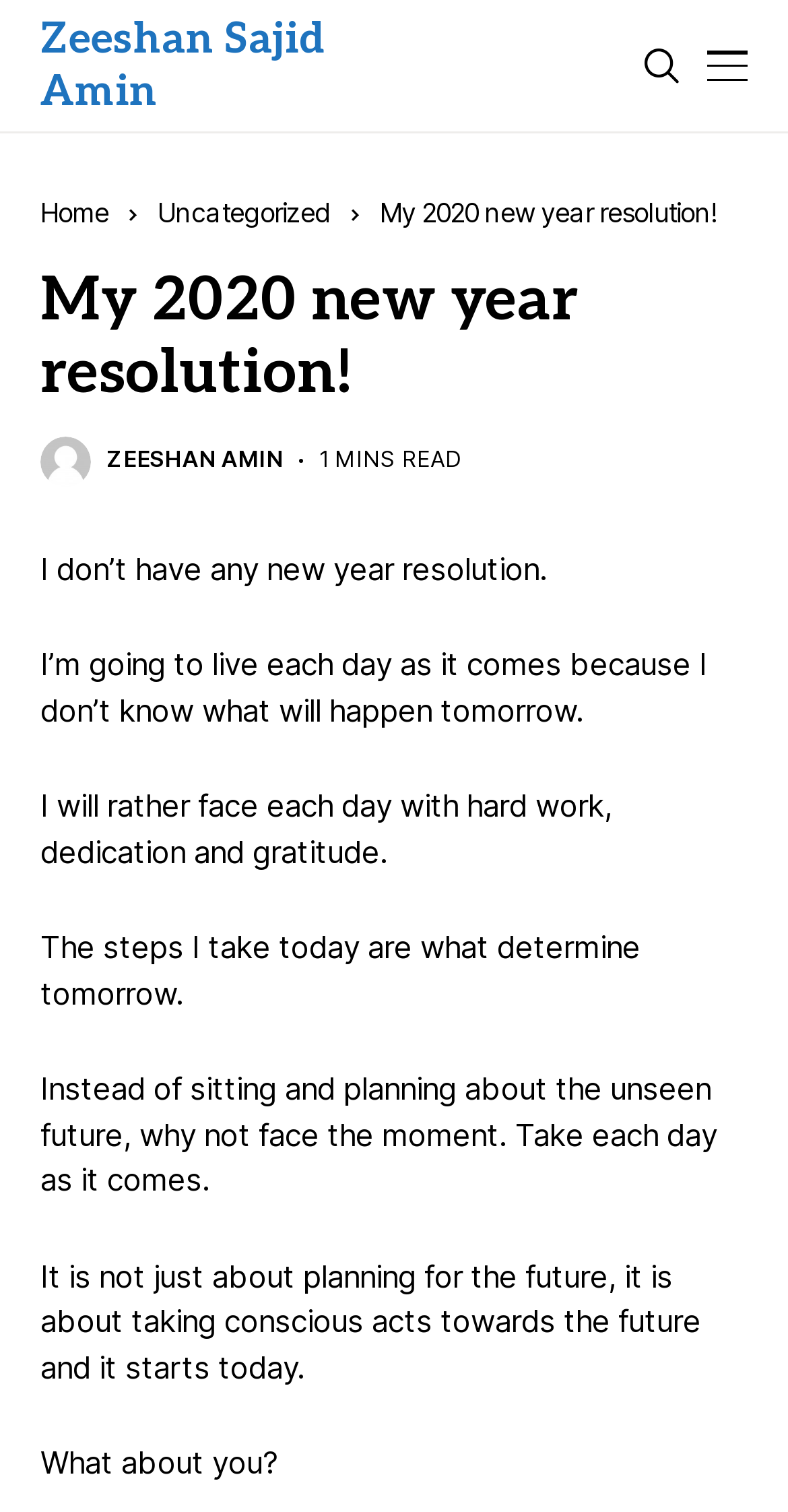Refer to the image and offer a detailed explanation in response to the question: How long does it take to read the article?

The reading time of the article is mentioned below the author's name, which says '1 MINS READ'. This indicates that the article can be read in approximately 1 minute.